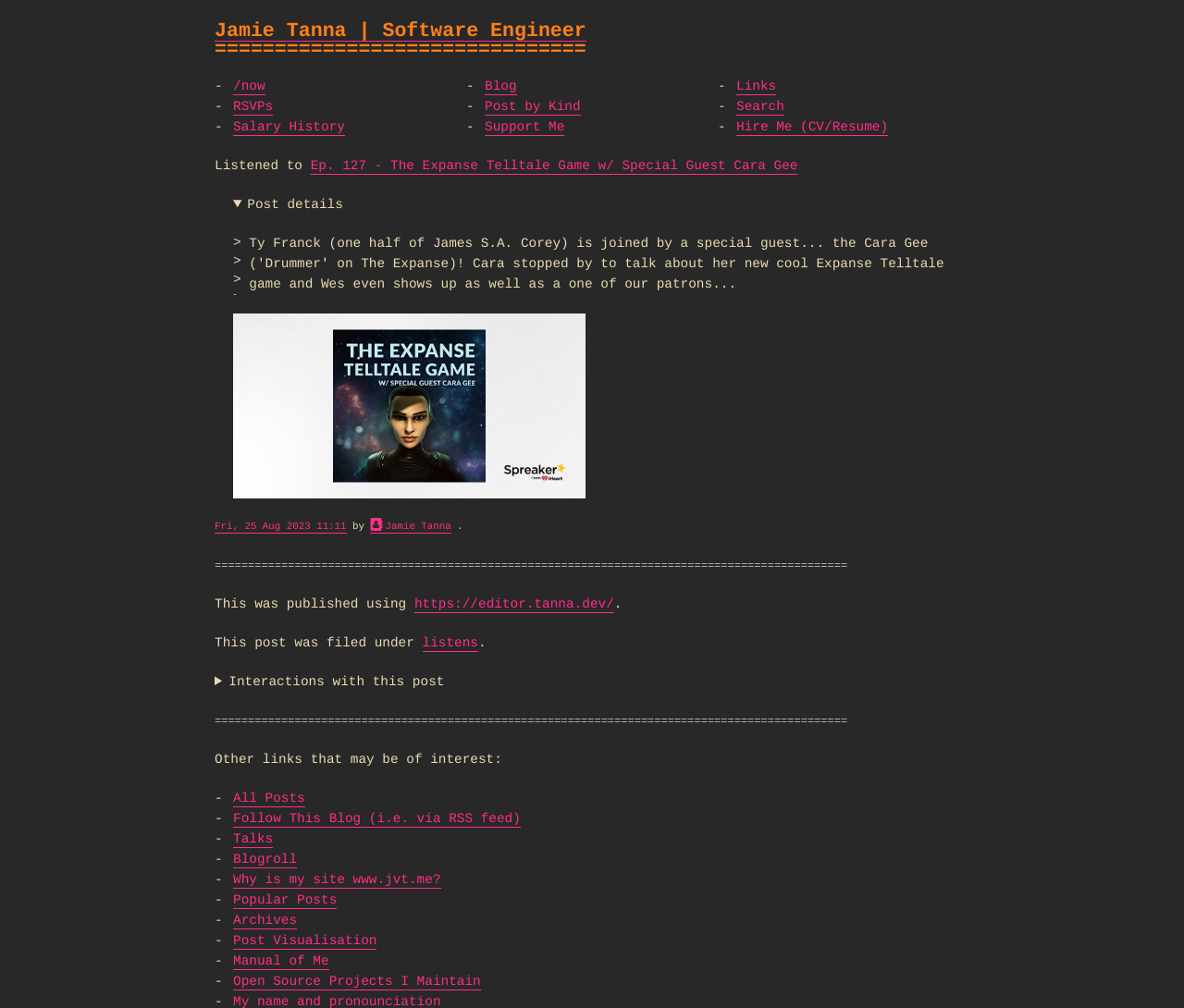How many details sections are there on the webpage?
Answer the question with a detailed and thorough explanation.

There are two details sections on the webpage, which can be identified by looking at the disclosure triangles. One details section is under the 'Listened to' heading, and the other is under the 'Interactions with this post' heading.